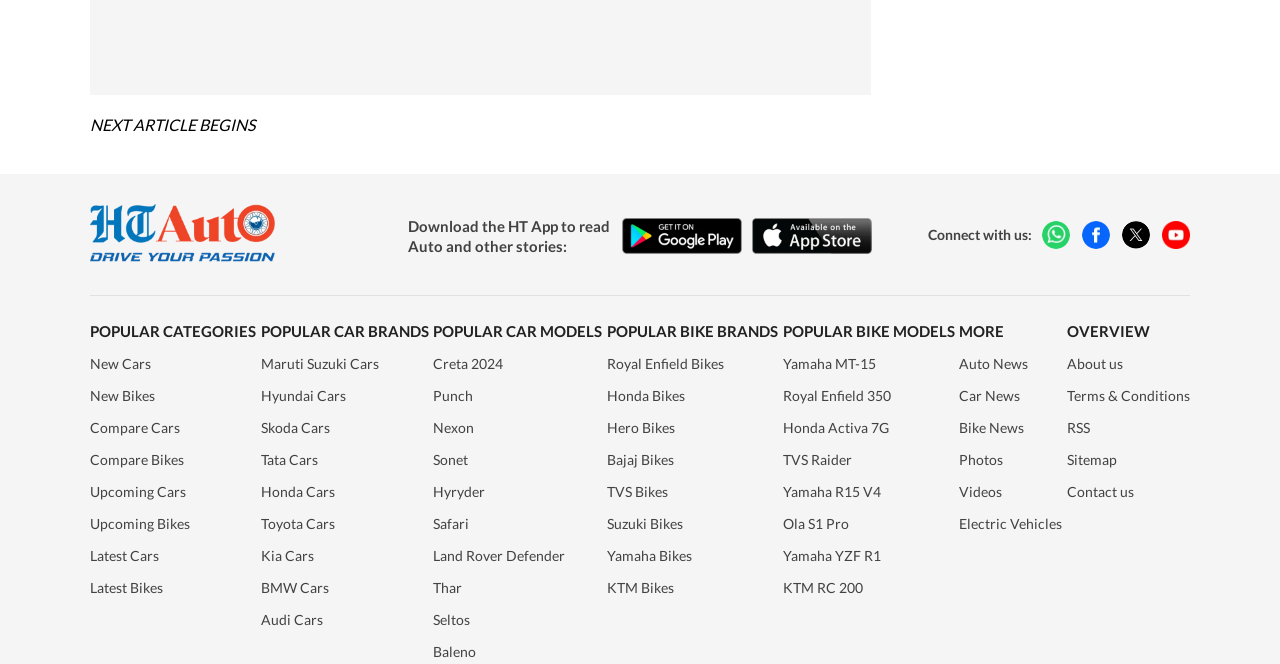Identify the bounding box coordinates of the region that needs to be clicked to carry out this instruction: "Read Auto News". Provide these coordinates as four float numbers ranging from 0 to 1, i.e., [left, top, right, bottom].

[0.749, 0.535, 0.83, 0.56]